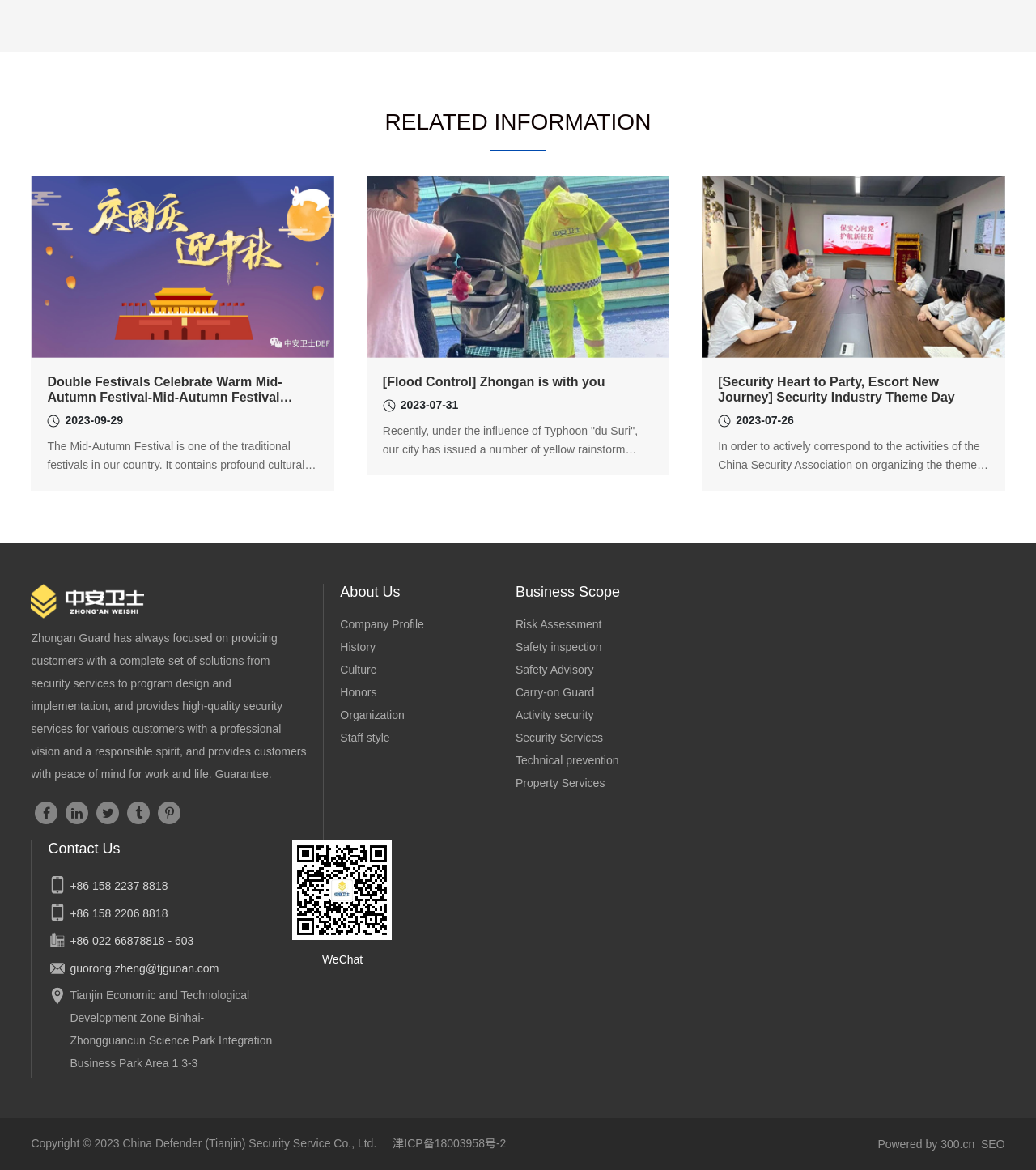What is the date of the Mid-Autumn Festival mentioned on the webpage?
Use the information from the screenshot to give a comprehensive response to the question.

The webpage mentions the Mid-Autumn Festival in one of its sections, and the date '2023-09-29' is provided as the date of the festival.